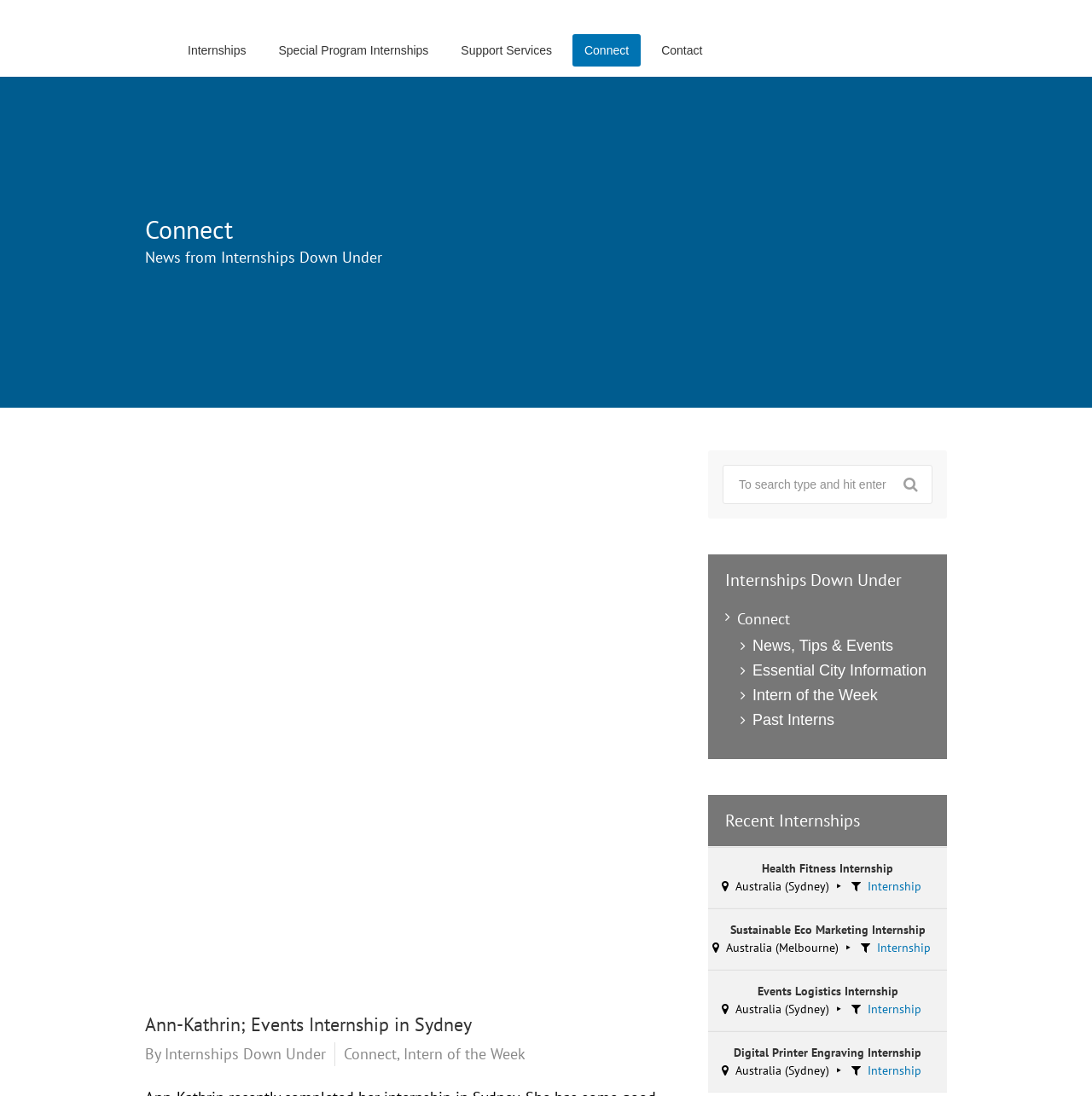What is the name of the city where Ann-Kathrin is from?
Provide a comprehensive and detailed answer to the question.

I found the answer by looking at the meta description, which mentions that Ann-Kathrin's home city is Dinslaken.